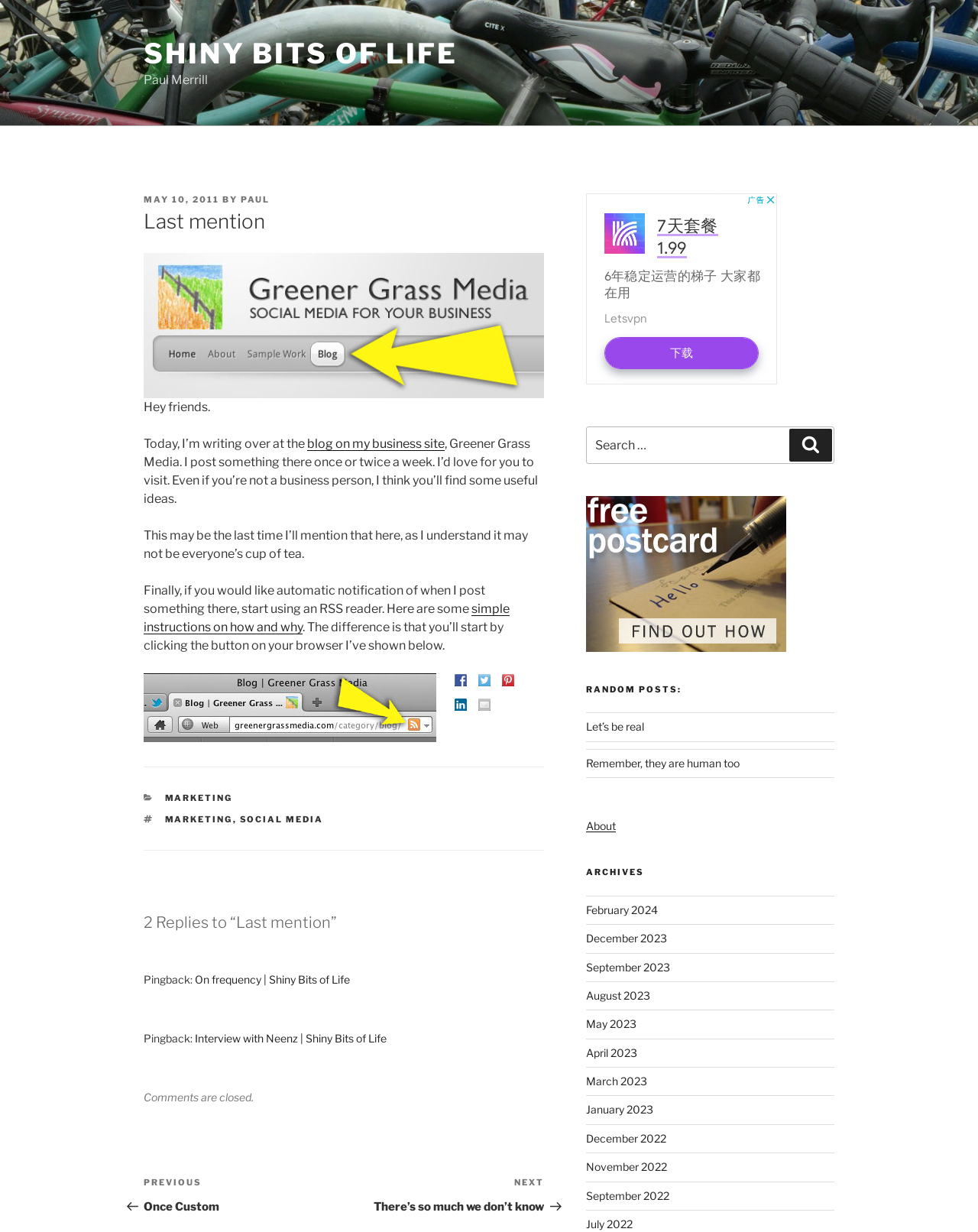What is the category of the article?
Please provide a comprehensive answer based on the information in the image.

The category of the article is mentioned in the footer section of the webpage, specifically in the 'CATEGORIES' section, where 'MARKETING' is listed as one of the categories.